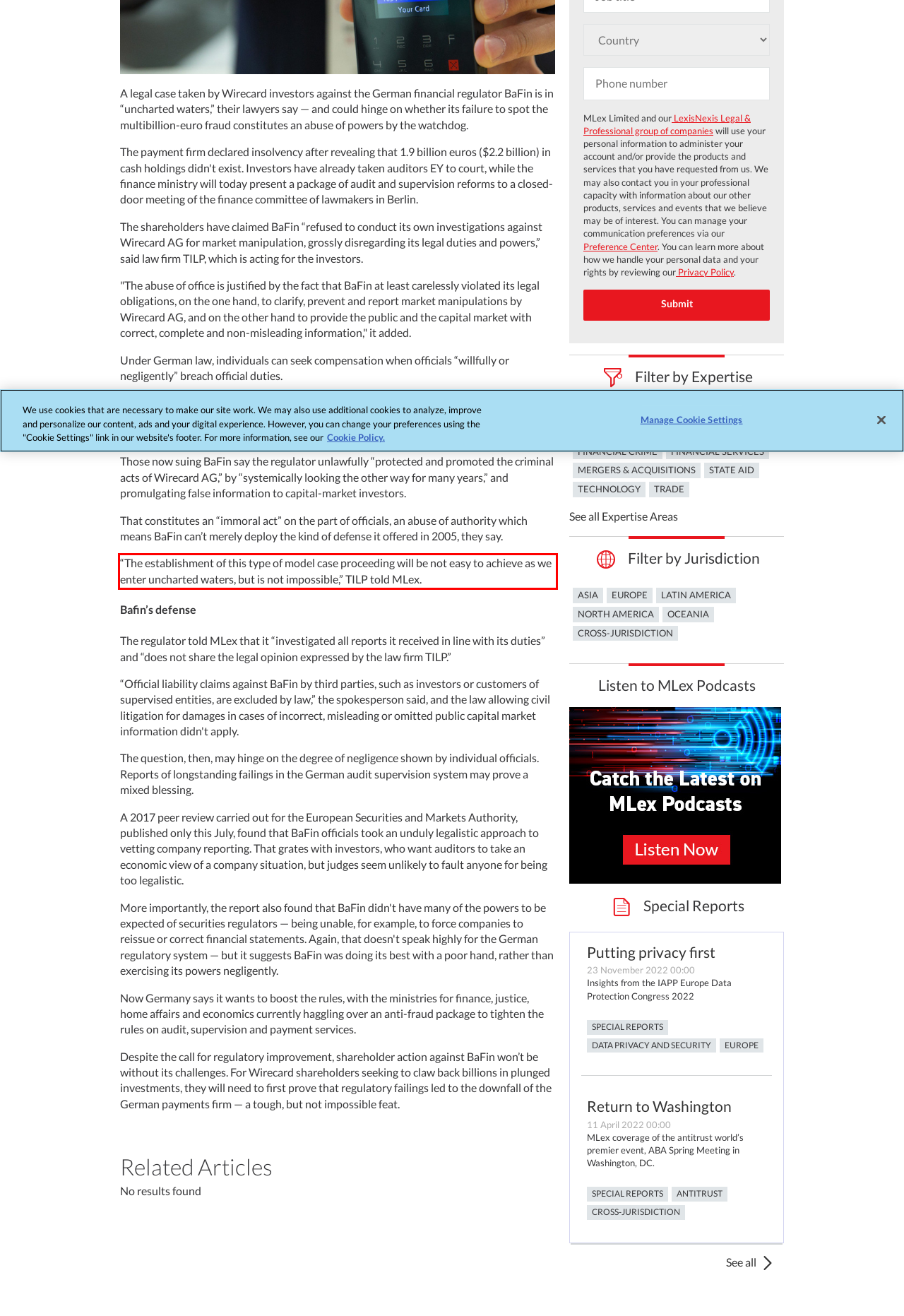You have a screenshot of a webpage, and there is a red bounding box around a UI element. Utilize OCR to extract the text within this red bounding box.

“The establishment of this type of model case proceeding will be not easy to achieve as we enter uncharted waters, but is not impossible,” TILP told MLex.